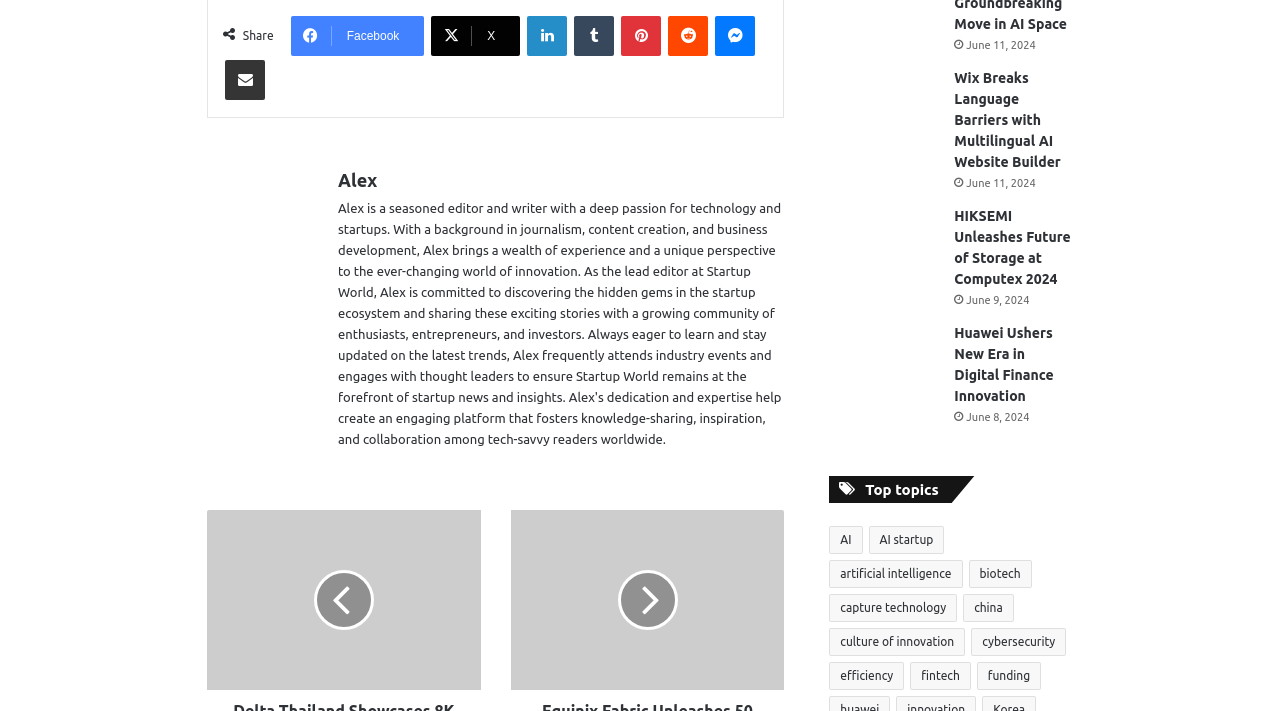Identify the bounding box coordinates of the HTML element based on this description: "How we Select".

None